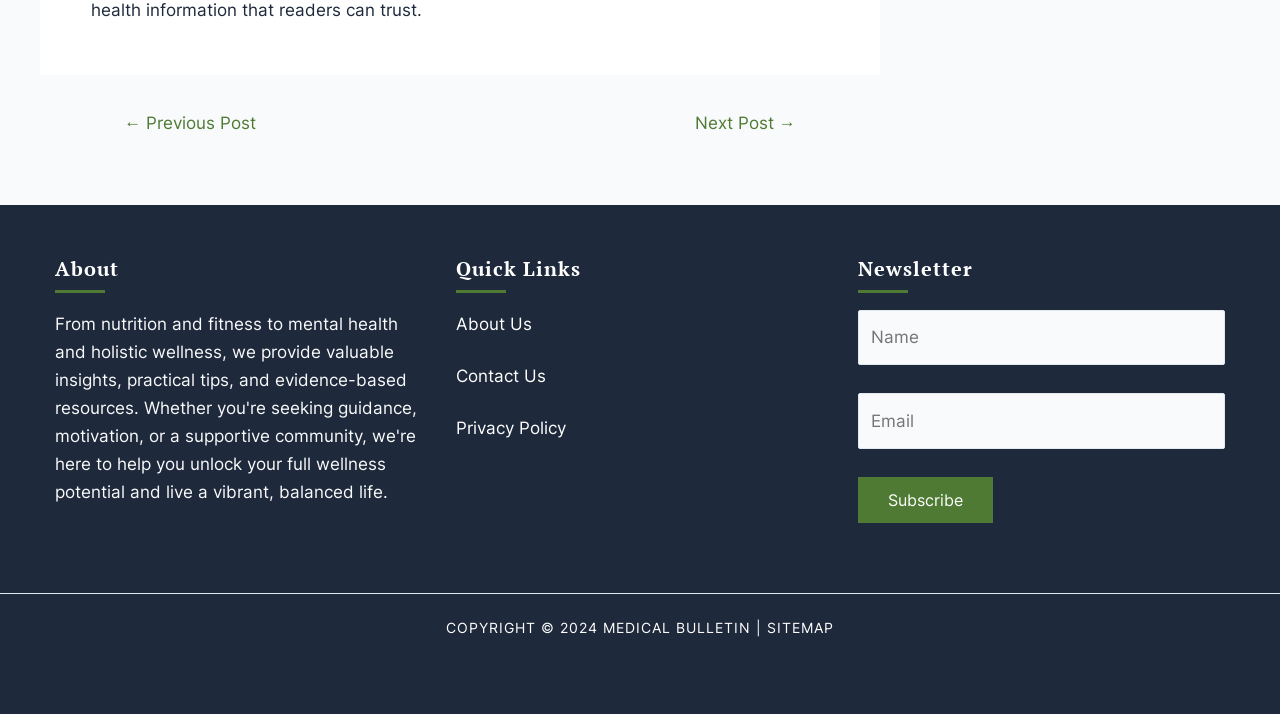Provide the bounding box coordinates of the HTML element this sentence describes: "Contact Us". The bounding box coordinates consist of four float numbers between 0 and 1, i.e., [left, top, right, bottom].

[0.357, 0.507, 0.427, 0.546]